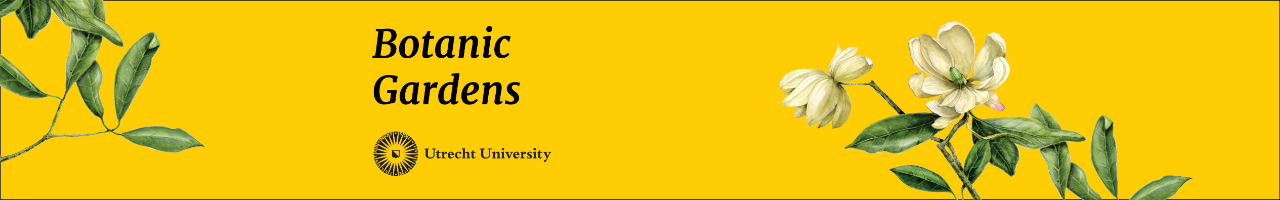Give an in-depth description of the image.

The image features a vibrant yellow banner showcasing the "Botanic Gardens" with elegant botanical illustrations of leaves and flowers on either side. The text is prominently displayed in a bold, sophisticated font, reading "Botanic Gardens," while below, it notes "Utrecht University," indicating the affiliation of the gardens. This captivating design emphasizes the lushness and beauty of the botanical environment, inviting visitors to explore the natural wonders within.